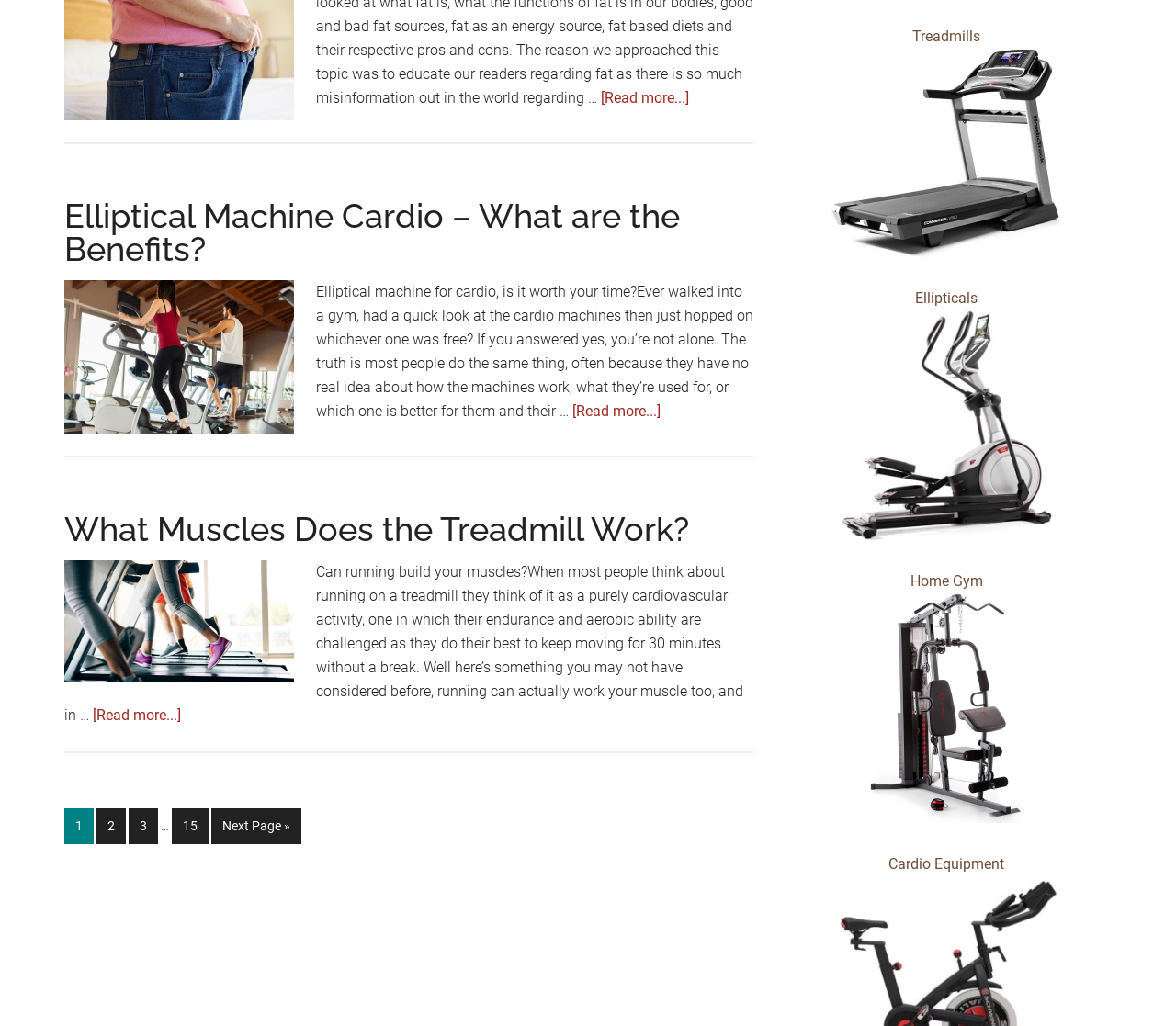What is the category of the 'Home Gym' link?
Based on the visual details in the image, please answer the question thoroughly.

The 'Home Gym' link is categorized under 'Cardio Equipment', as it is located near other links related to cardio equipment, such as 'Treadmills' and 'Ellipticals'. This suggests that the 'Home Gym' link is related to cardio exercise and fitness.